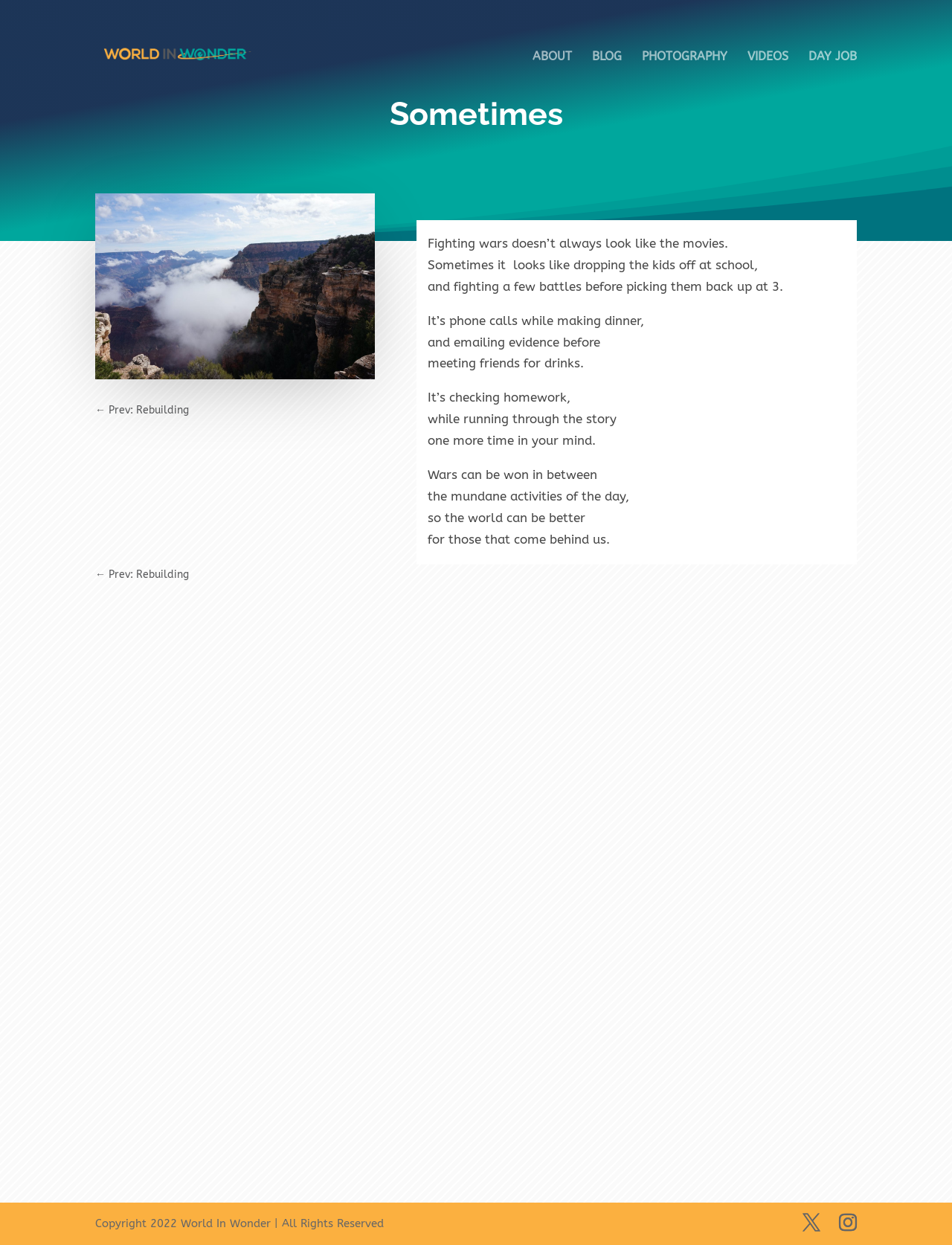What is the author's message?
Please provide a full and detailed response to the question.

The author's message appears to be that wars can be won in between the mundane activities of daily life, suggesting that even small actions and decisions can contribute to a larger goal of creating a better world.